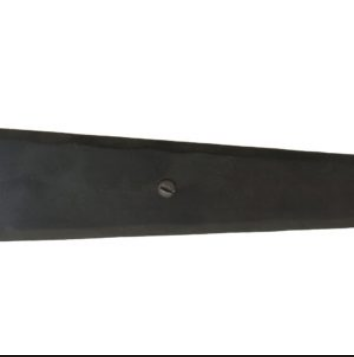What type of doors is this hinge suitable for?
Please describe in detail the information shown in the image to answer the question.

The caption states that the hinge is an 'excellent choice for various door types, including garden and shed doors', indicating that it is suitable for these types of doors.